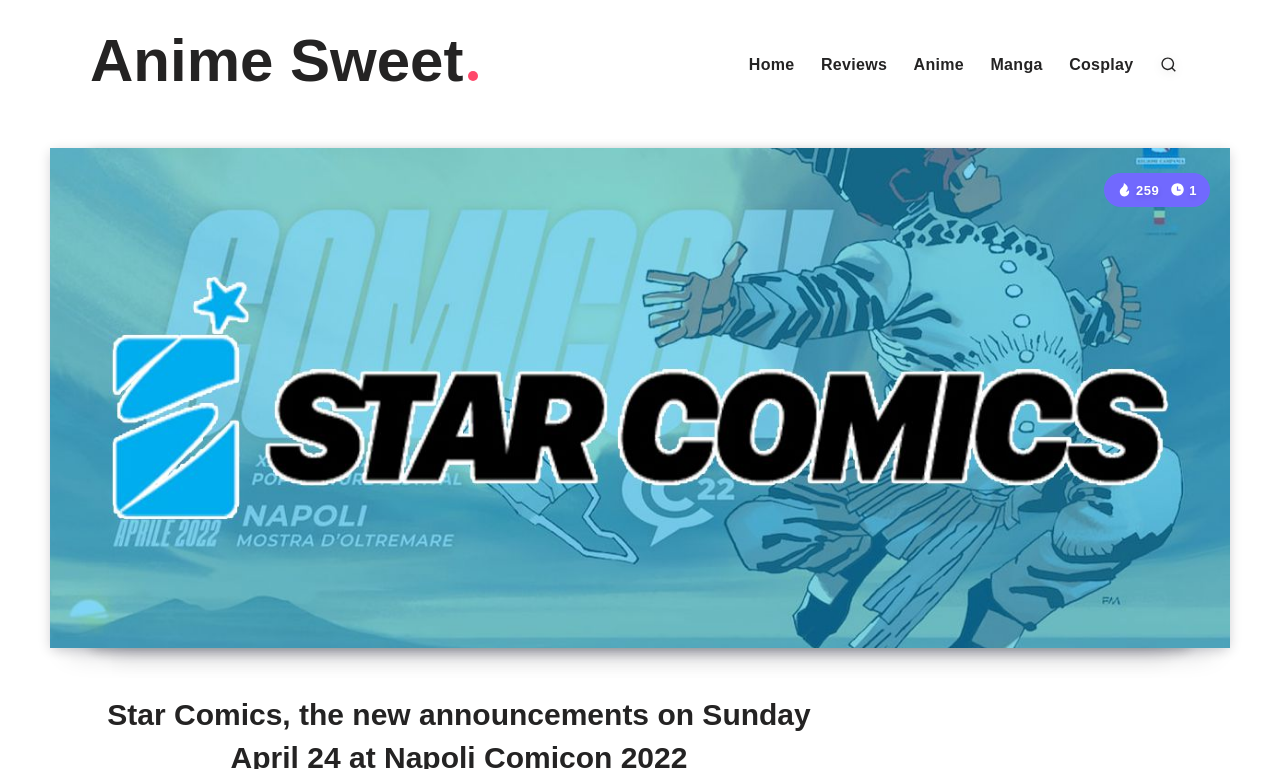Provide an in-depth description of the elements and layout of the webpage.

The webpage appears to be an article about the Napoli Comicon 2022 event. At the top, there is a title that reads "Star Comics, the new announcements on Sunday April 24 at Napoli Comicon 2022 〜 Anime Sweet 💕". Below the title, there are six links aligned horizontally, including "Home", "Reviews", "Anime", "Manga", "Cosplay", and an empty link. 

To the right of the links, there is an image, and below it, there are two generic elements. The first one displays "259 Views" with a small image and the text "259". The second one shows "1 Min Read" with a small image and the text "1". 

The article's content is not explicitly mentioned in the accessibility tree, but based on the title and the meta description, it likely discusses the Napoli Comicon 2022 event, which is back after a few years' break due to the Covid-19 pandemic.